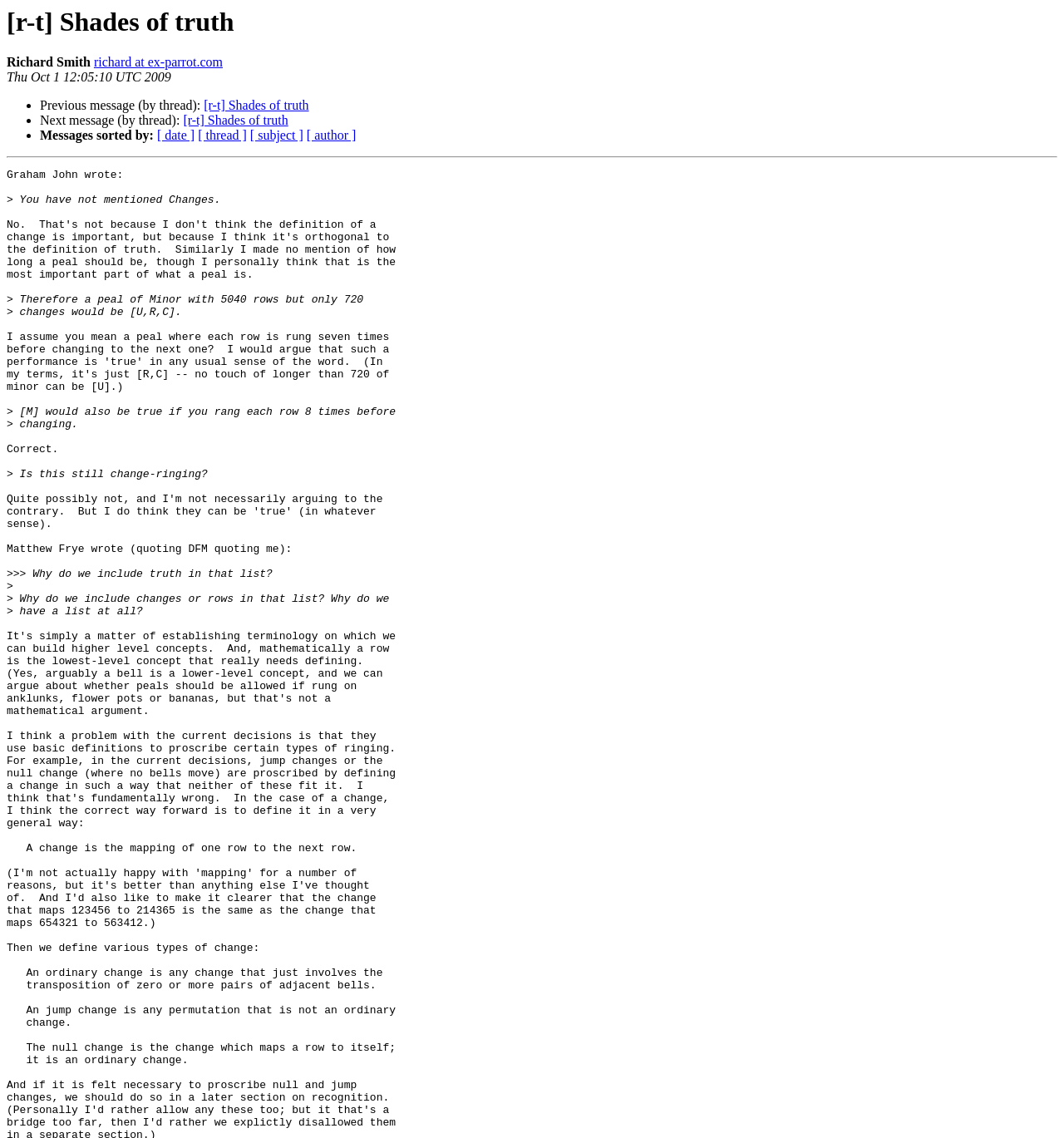Can you give a detailed response to the following question using the information from the image? What is the date of the message?

The date of the message can be found by examining the static text element 'Thu Oct 1 12:05:10 UTC 2009' which is located below the author's name, indicating that the message was sent on this specific date and time.